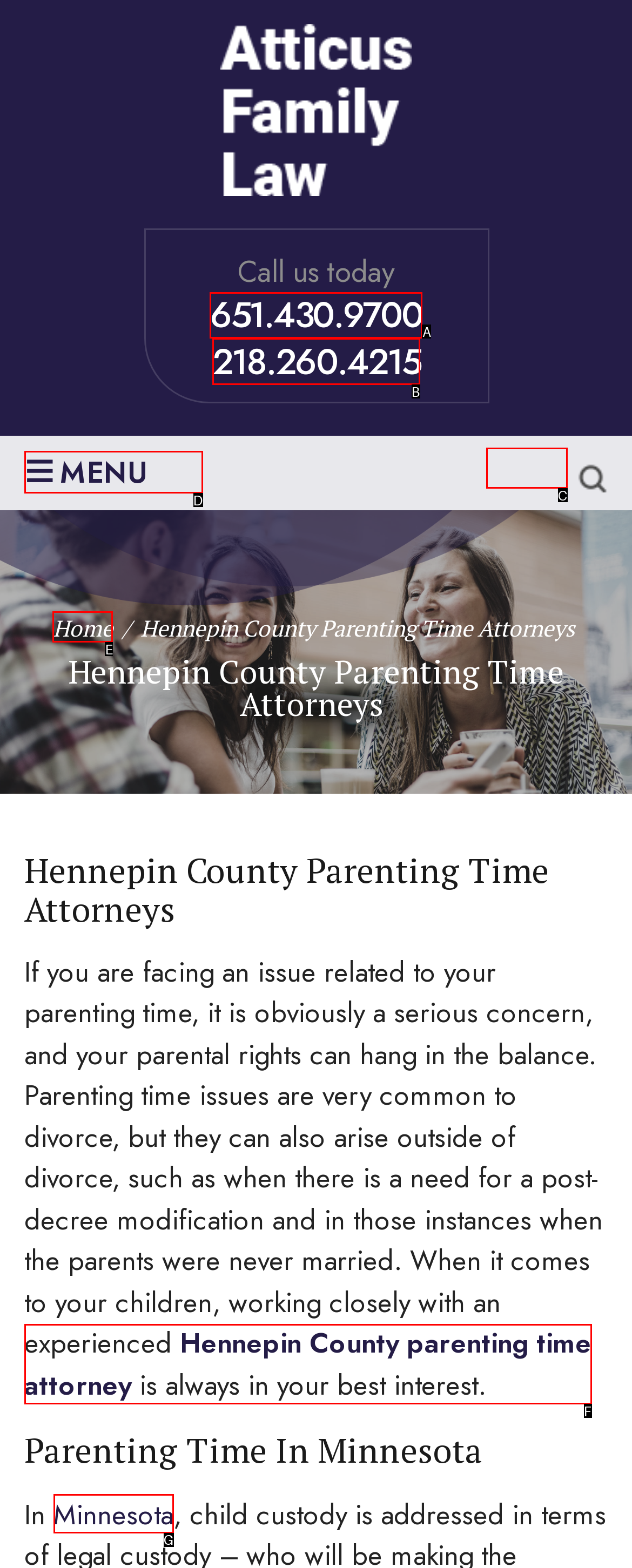Pick the option that best fits the description: Minnesota. Reply with the letter of the matching option directly.

G